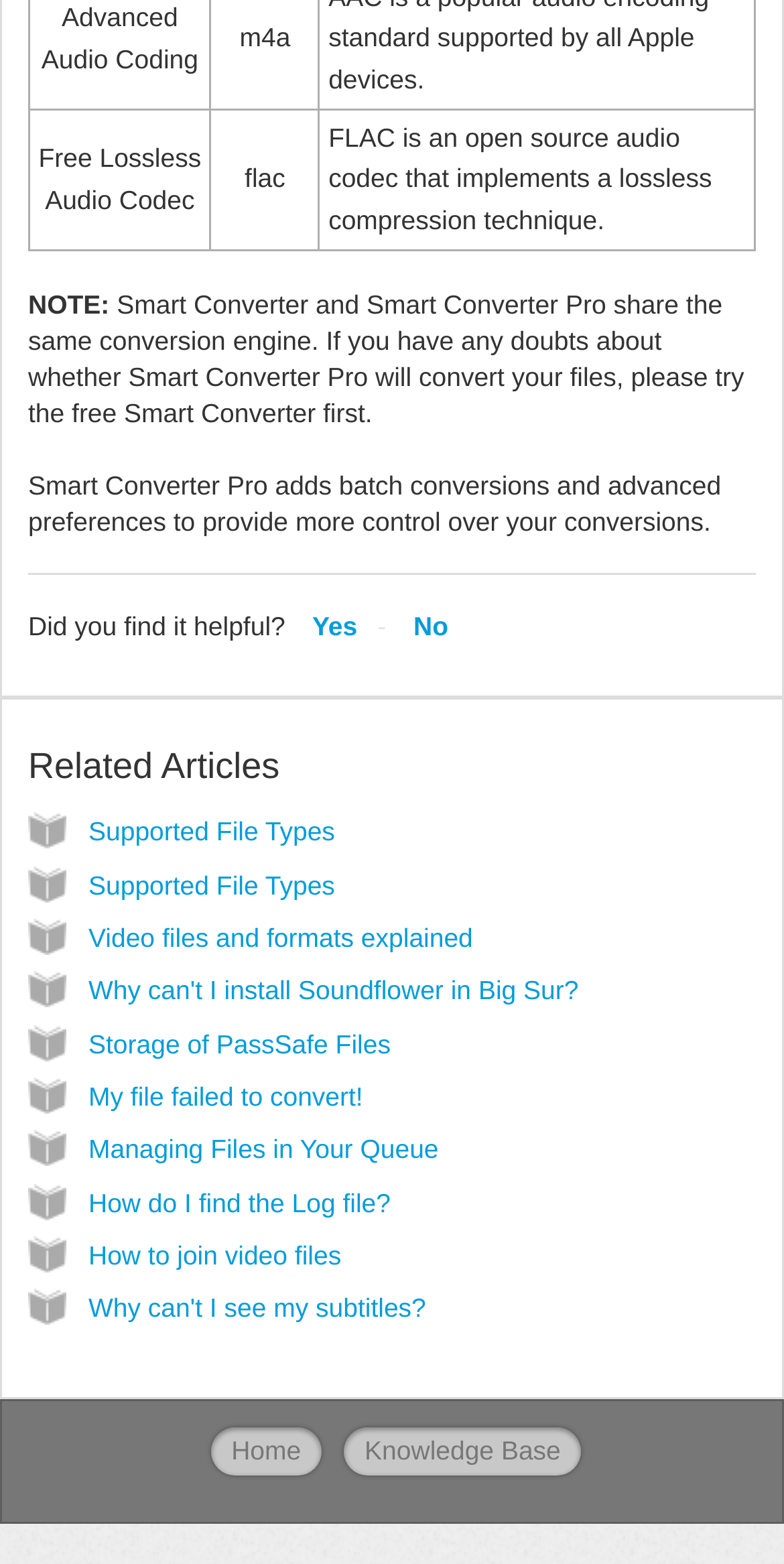Please specify the bounding box coordinates of the element that should be clicked to execute the given instruction: 'Click on 'Supported File Types''. Ensure the coordinates are four float numbers between 0 and 1, expressed as [left, top, right, bottom].

[0.113, 0.522, 0.427, 0.542]